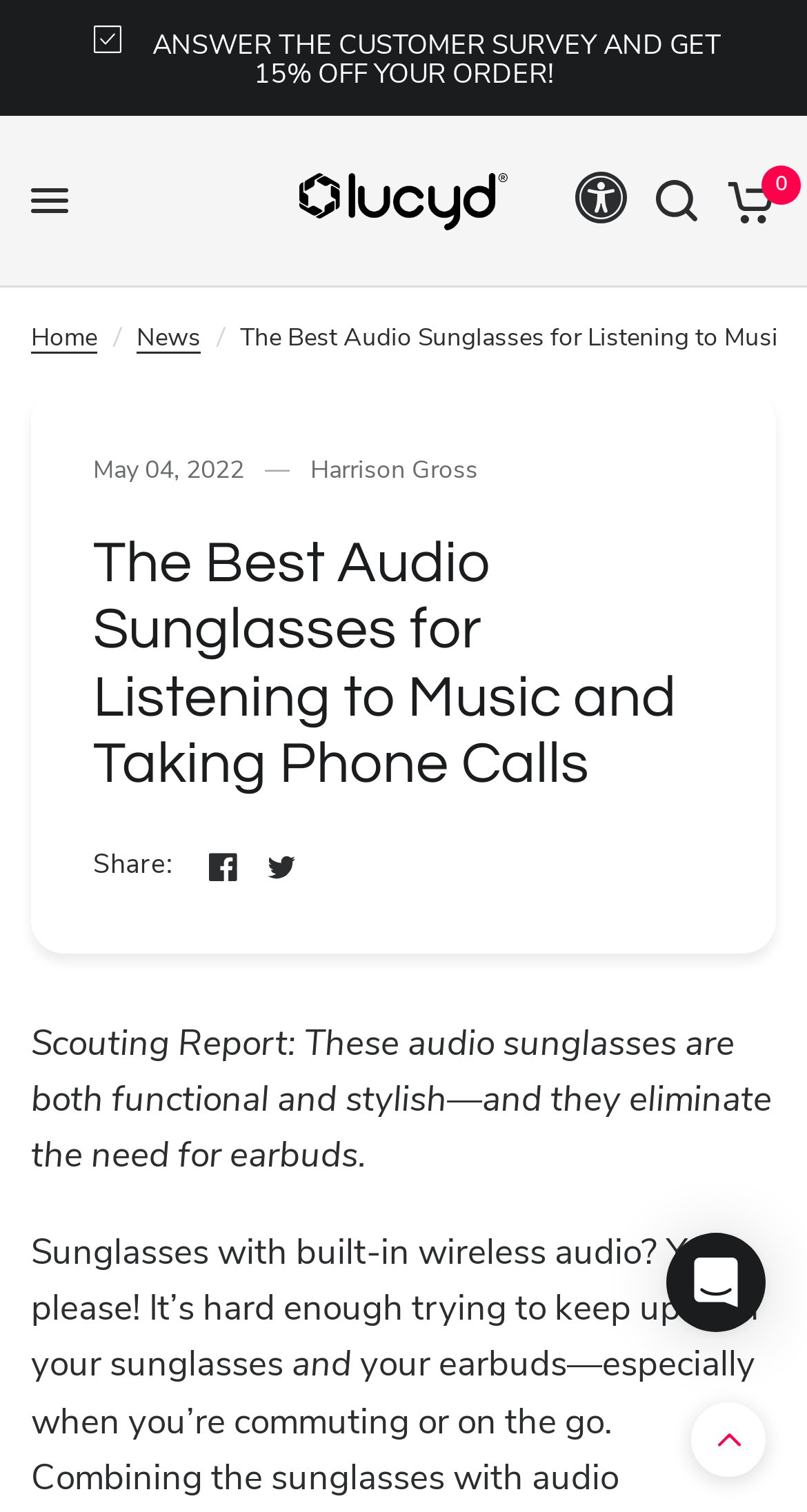What is the name of the company?
Please provide a full and detailed response to the question.

I found the company name by looking at the top navigation bar, where I saw a link with the text 'LUCYD EYEWEAR' and an image with the same name. This suggests that LUCYD EYEWEAR is the company behind this website.